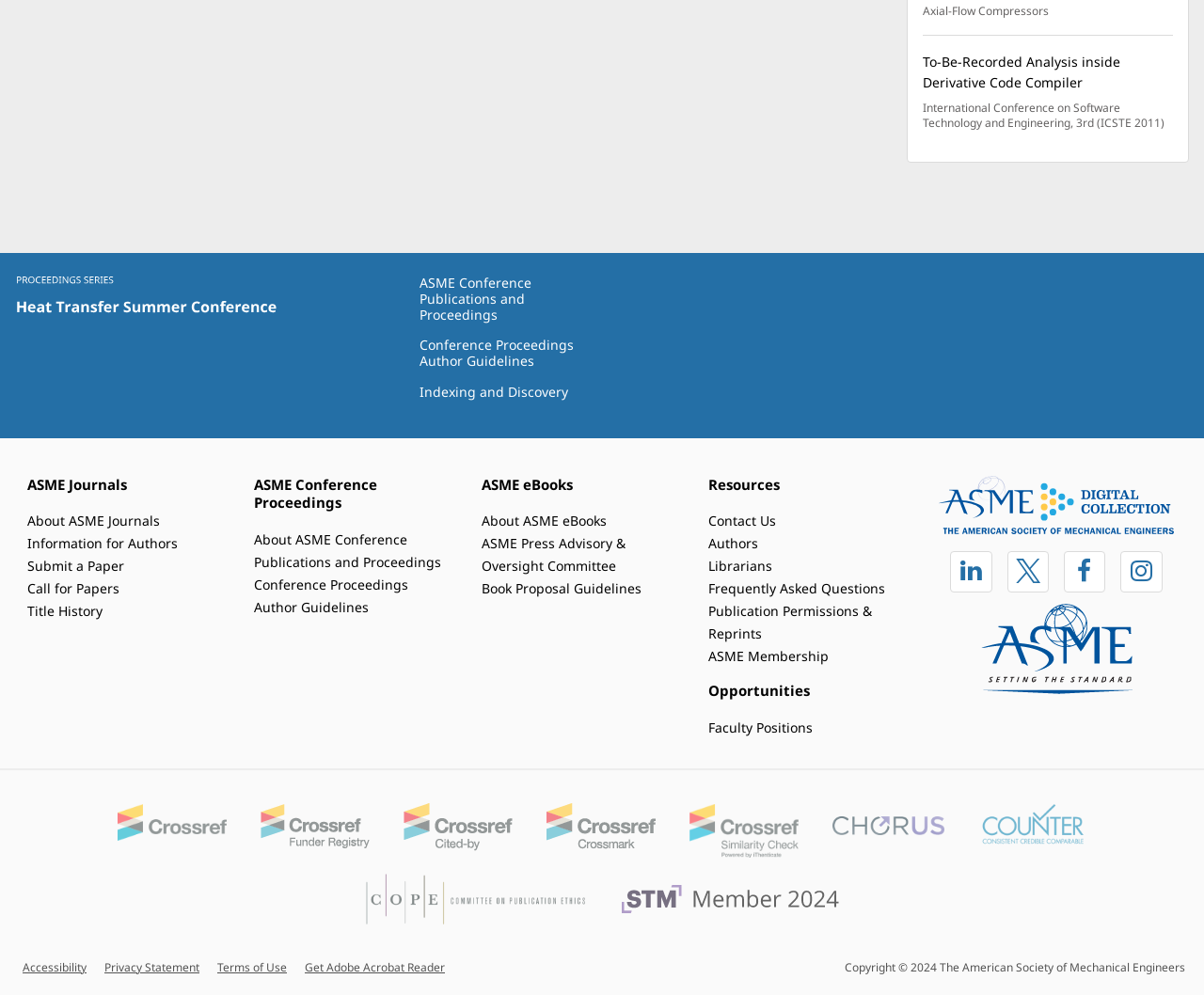Find the bounding box coordinates for the element described here: "LinkedIn".

[0.789, 0.553, 0.824, 0.595]